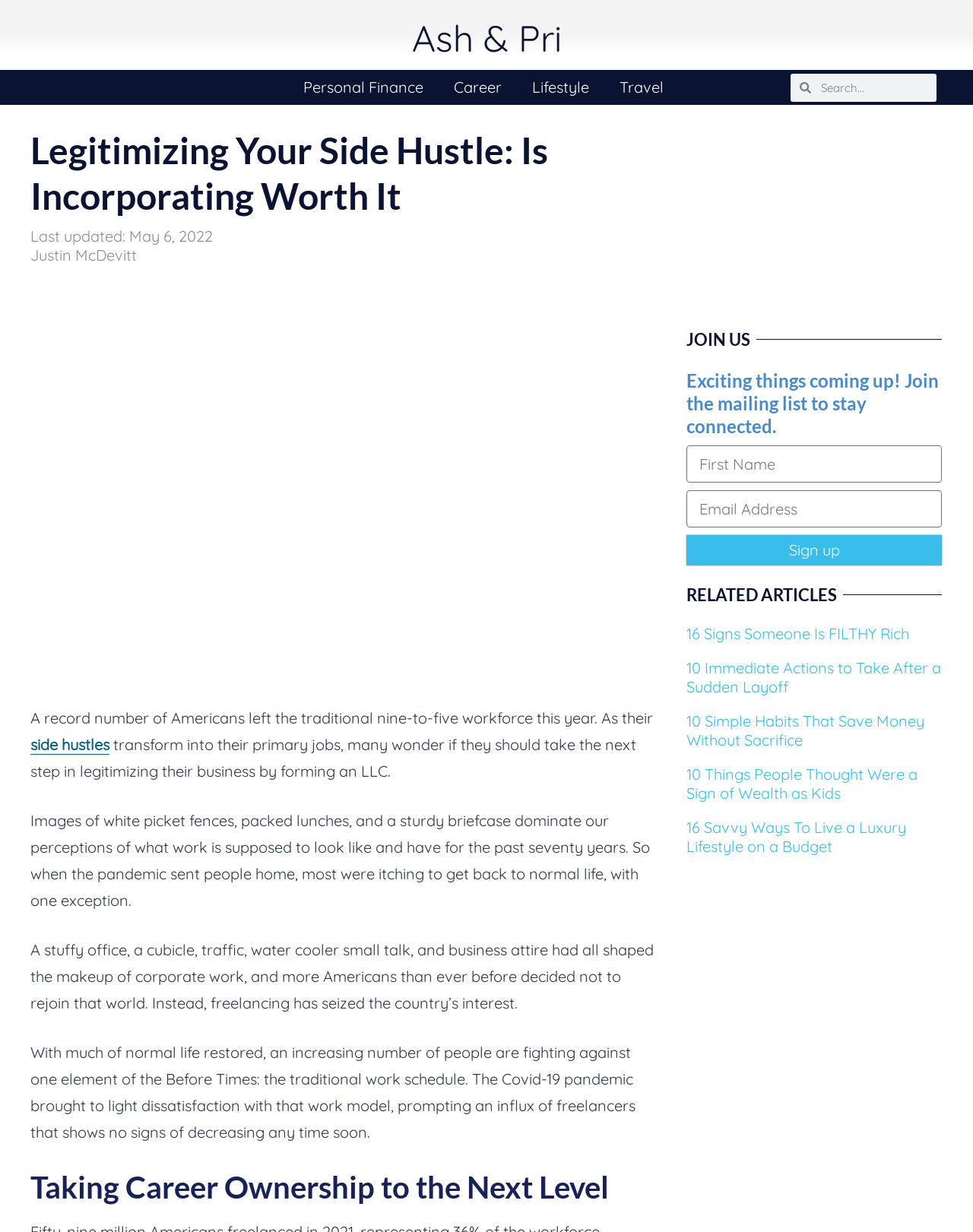What is the purpose of the search box?
Answer the question with just one word or phrase using the image.

Search